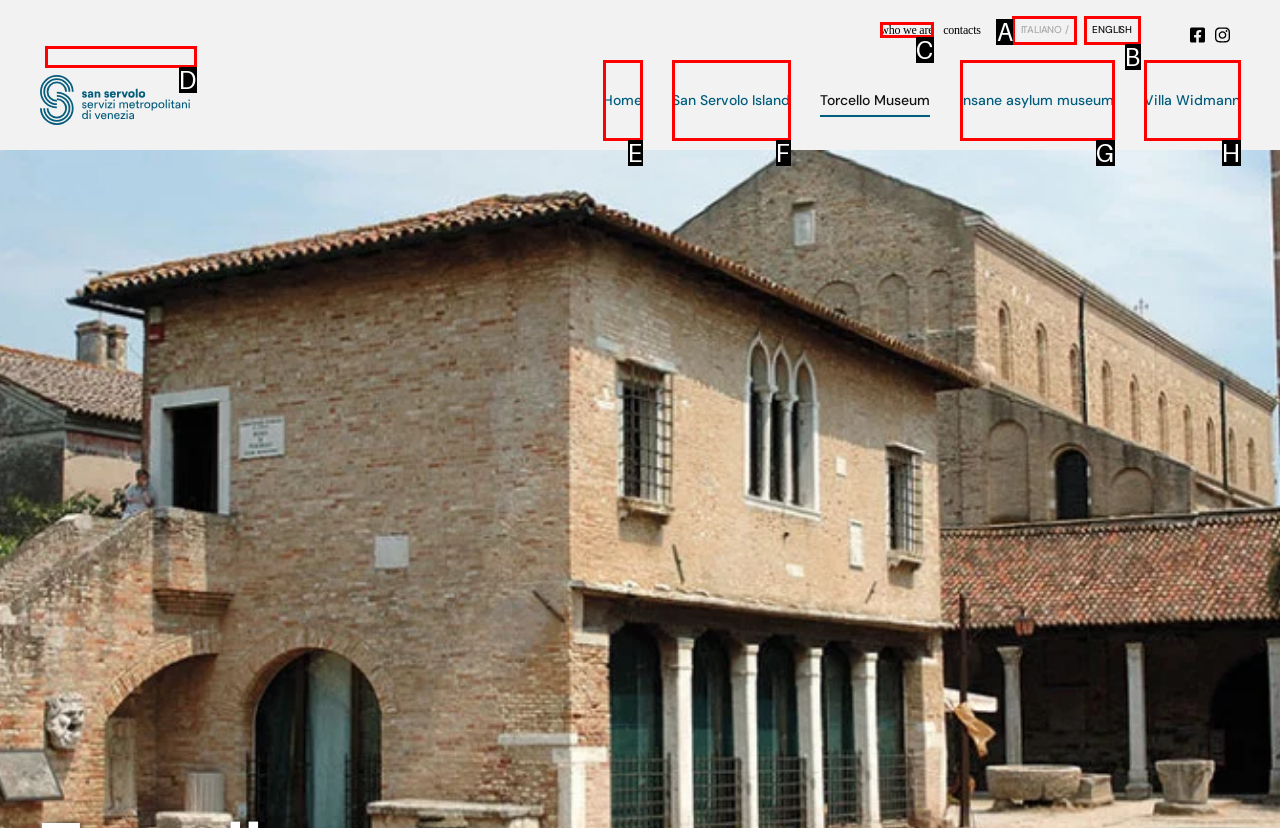Which HTML element matches the description: Skip to main content?
Reply with the letter of the correct choice.

D